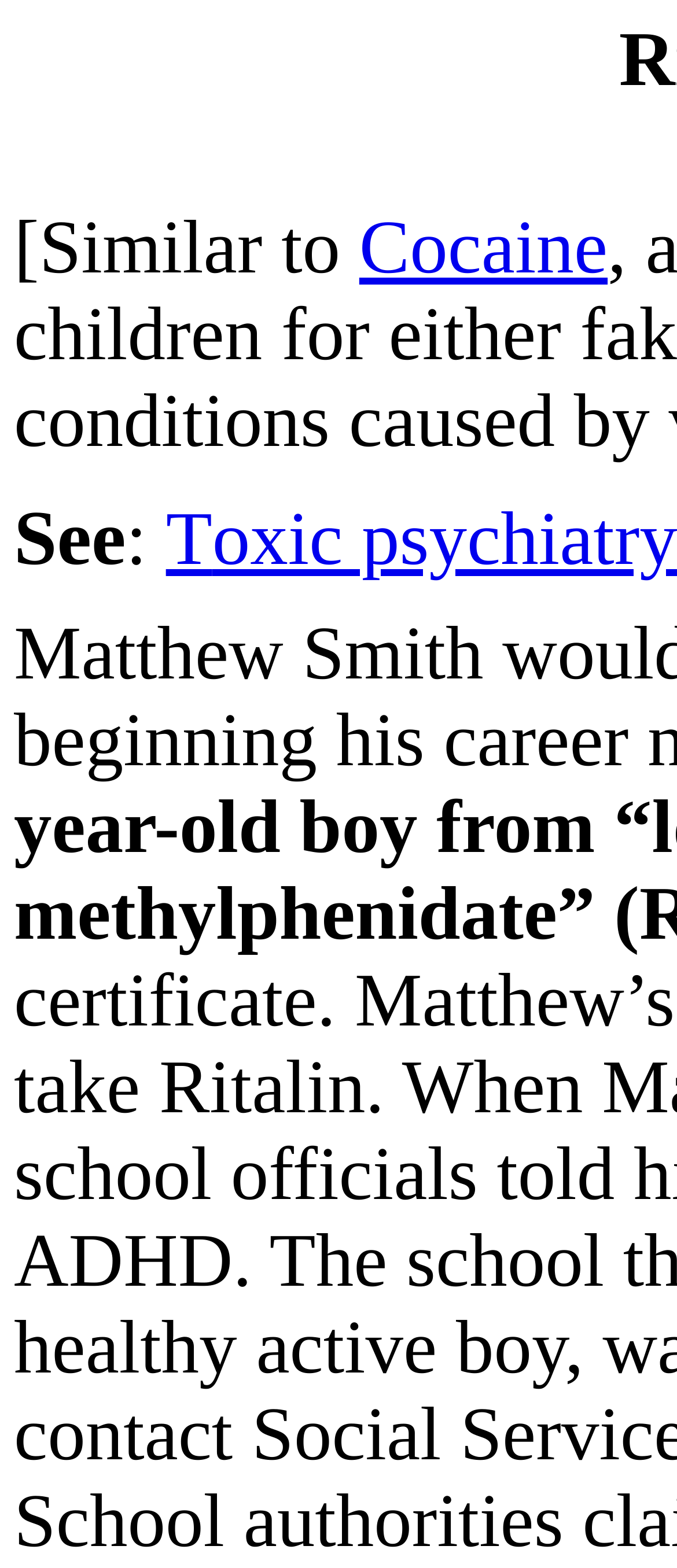Using the given description, provide the bounding box coordinates formatted as (top-left x, top-left y, bottom-right x, bottom-right y), with all values being floating point numbers between 0 and 1. Description: Cocaine

[0.531, 0.132, 0.898, 0.185]